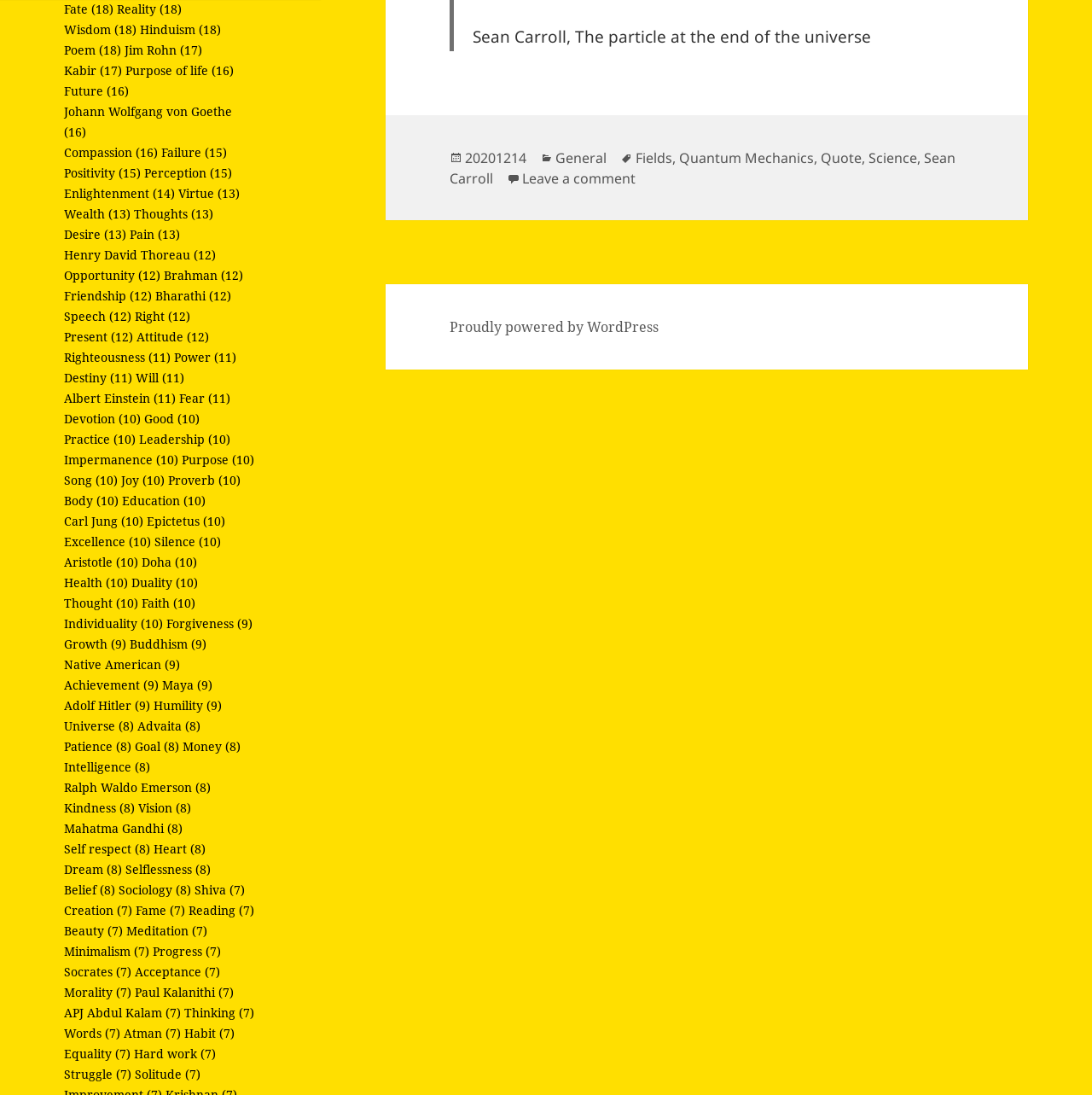Provide your answer to the question using just one word or phrase: How many links are there on the webpage?

430